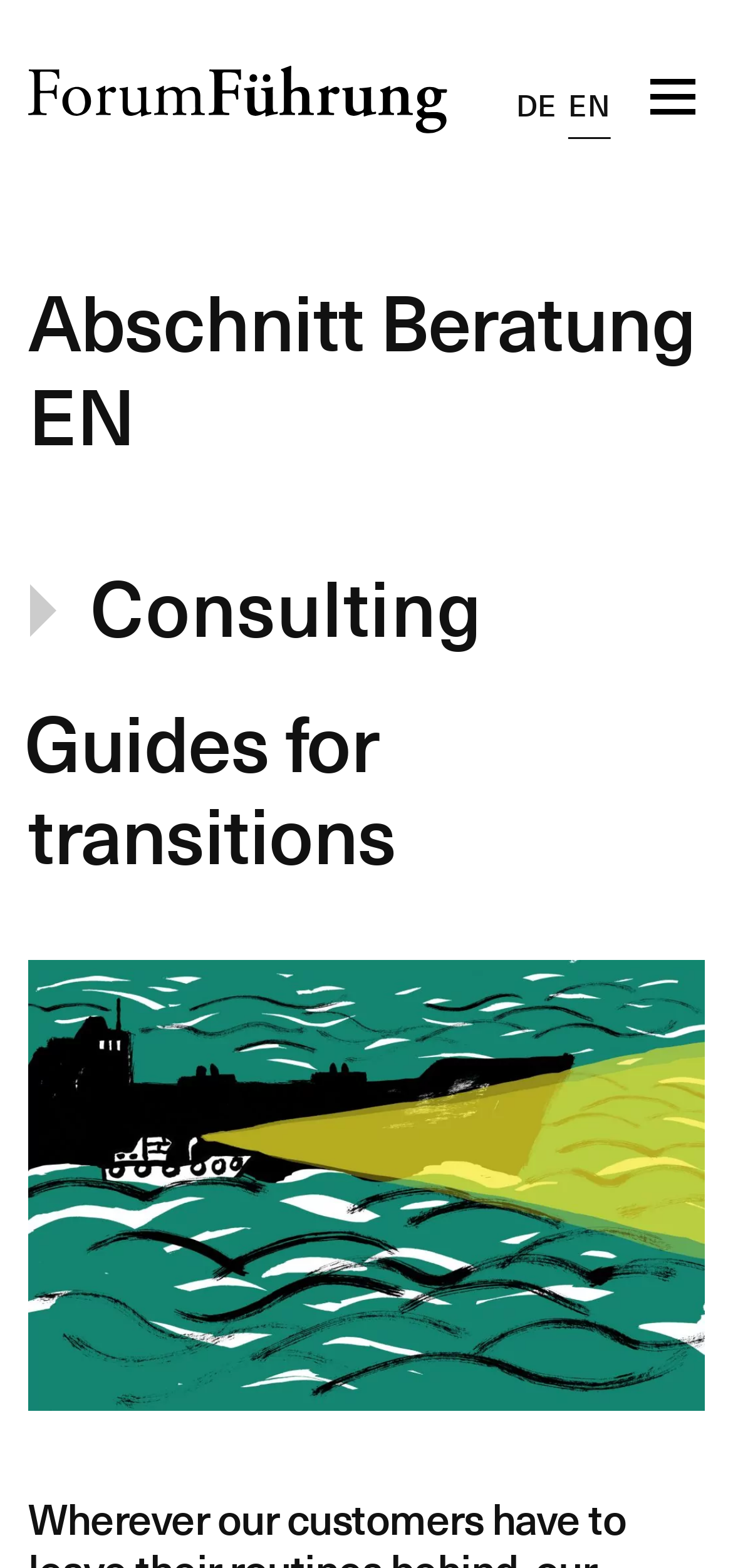Please give a concise answer to this question using a single word or phrase: 
How many main sections are in the top navigation menu?

4